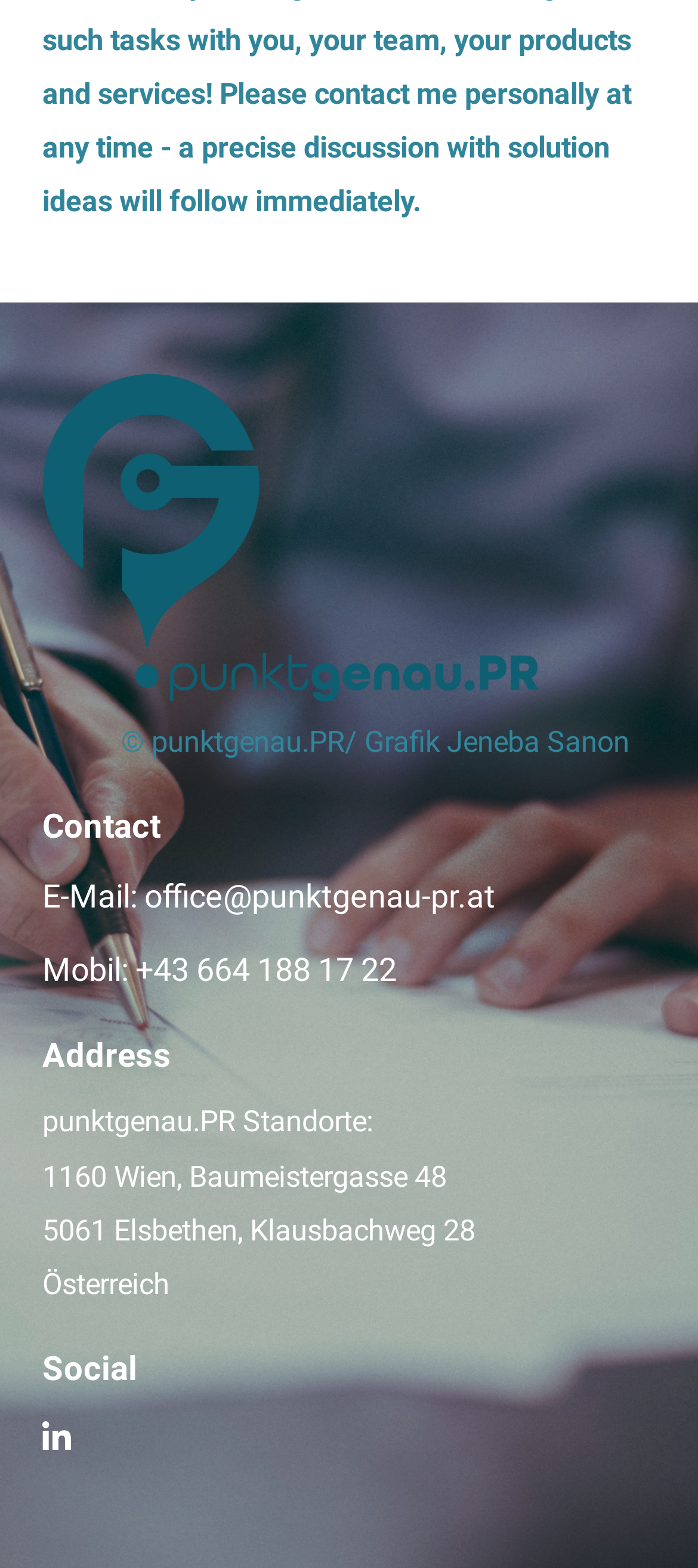Given the element description, predict the bounding box coordinates in the format (top-left x, top-left y, bottom-right x, bottom-right y). Make sure all values are between 0 and 1. Here is the element description: Linkedin

[0.06, 0.907, 0.122, 0.925]